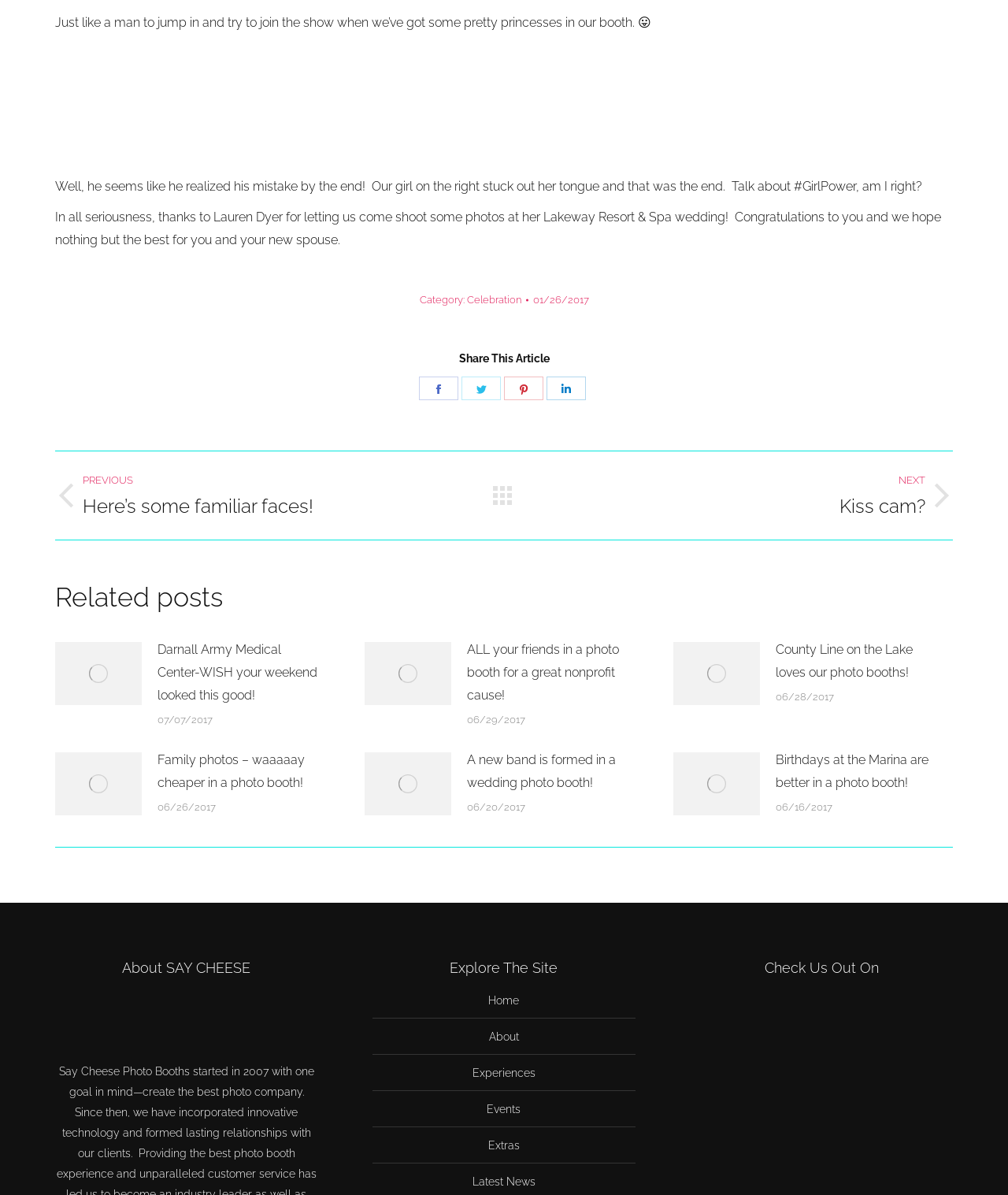What is the category of this article?
Using the picture, provide a one-word or short phrase answer.

Celebration